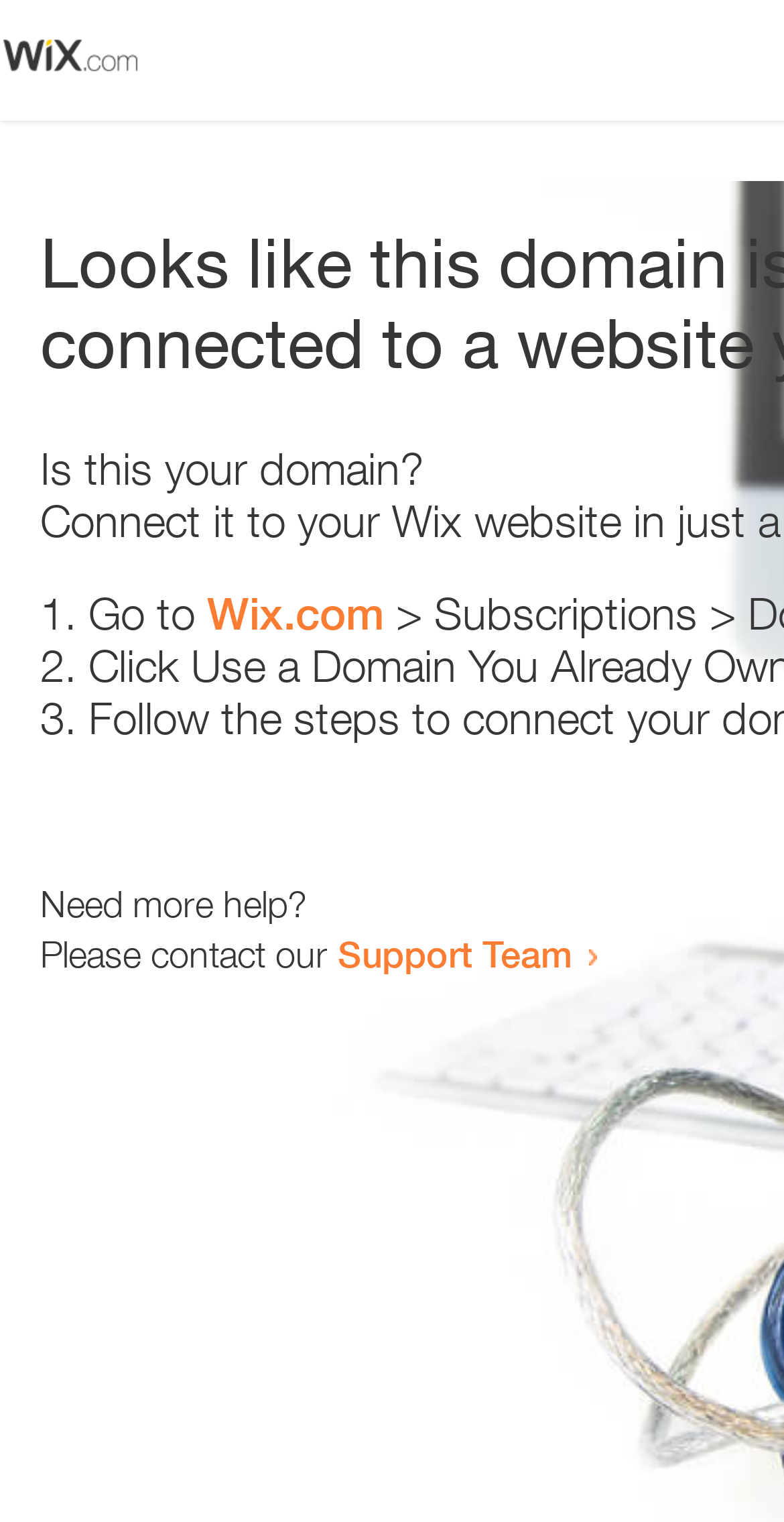How many steps are provided to resolve the issue?
Look at the image and construct a detailed response to the question.

The webpage contains a list with three list markers '1.', '2.', and '3.' which suggests that three steps are provided to resolve the issue.